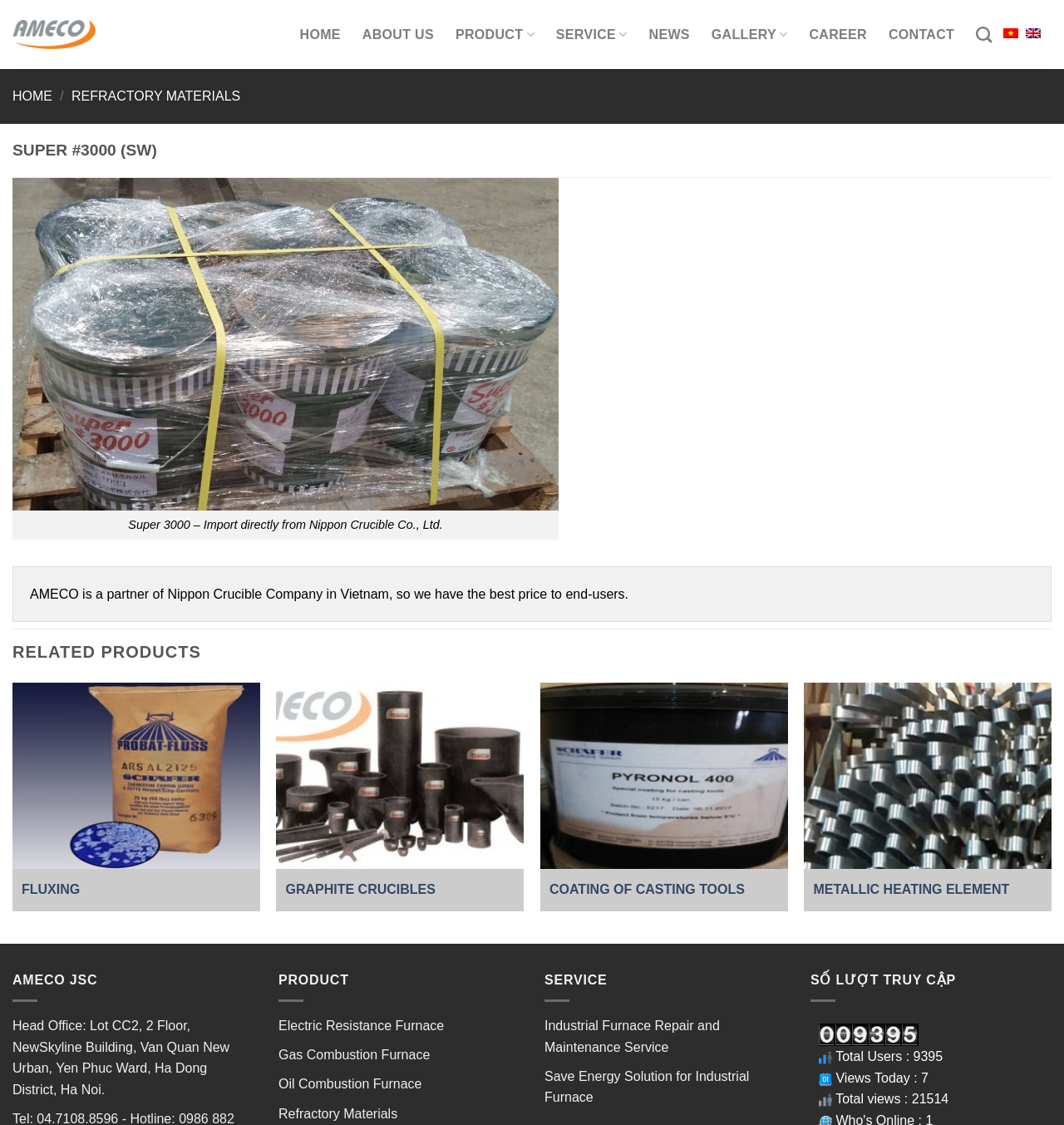Using the details from the image, please elaborate on the following question: What is the company name displayed on the top left?

The company name is displayed on the top left of the webpage, which is 'AMECO JSC'. This can be found by looking at the top left corner of the webpage, where the company logo and name are typically displayed.